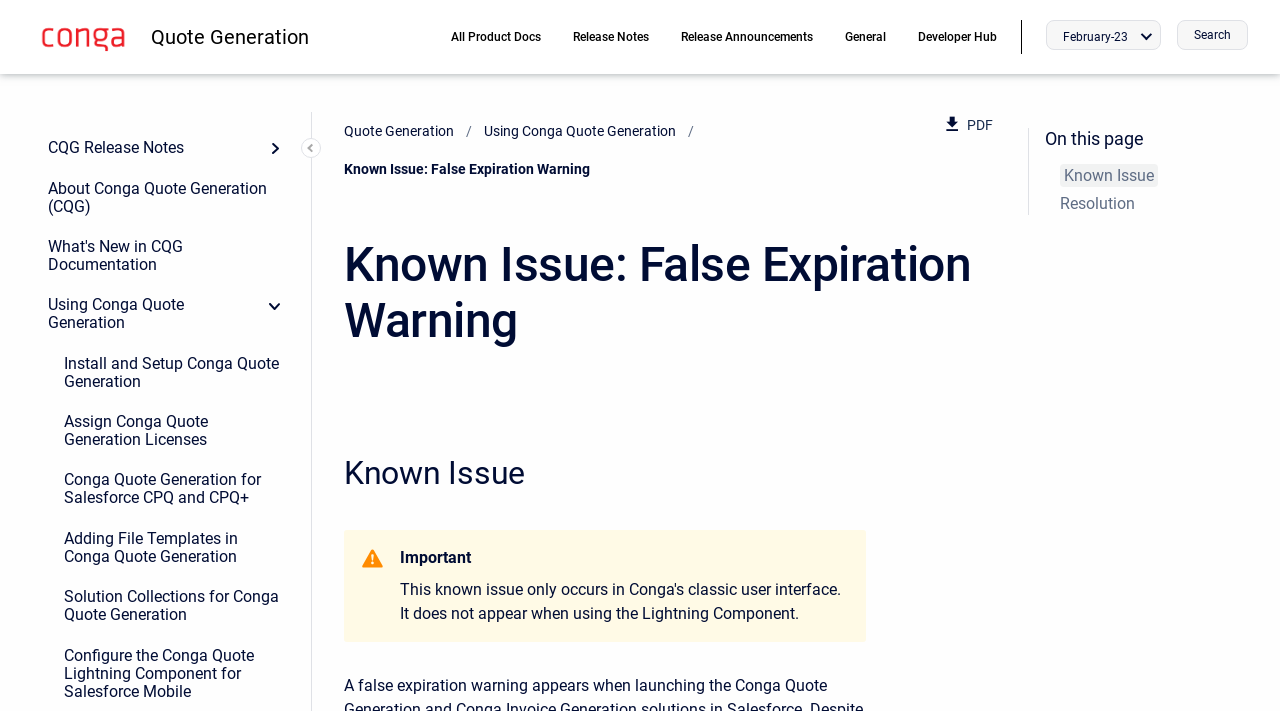Please find the bounding box coordinates of the clickable region needed to complete the following instruction: "expand CQG release notes". The bounding box coordinates must consist of four float numbers between 0 and 1, i.e., [left, top, right, bottom].

[0.199, 0.18, 0.23, 0.236]